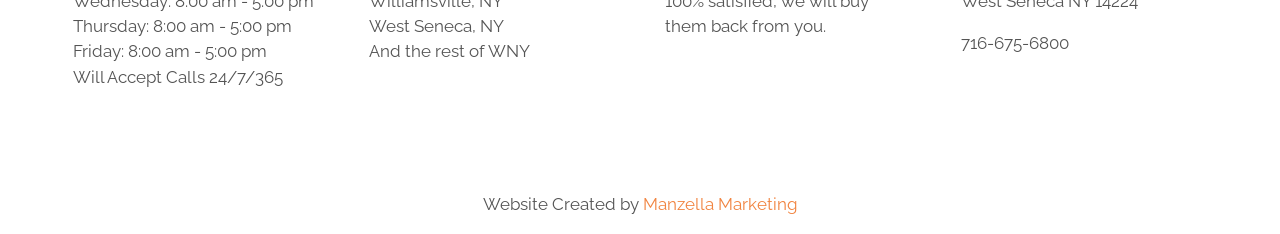Determine the bounding box coordinates in the format (top-left x, top-left y, bottom-right x, bottom-right y). Ensure all values are floating point numbers between 0 and 1. Identify the bounding box of the UI element described by: Manzella Marketing

[0.502, 0.831, 0.623, 0.916]